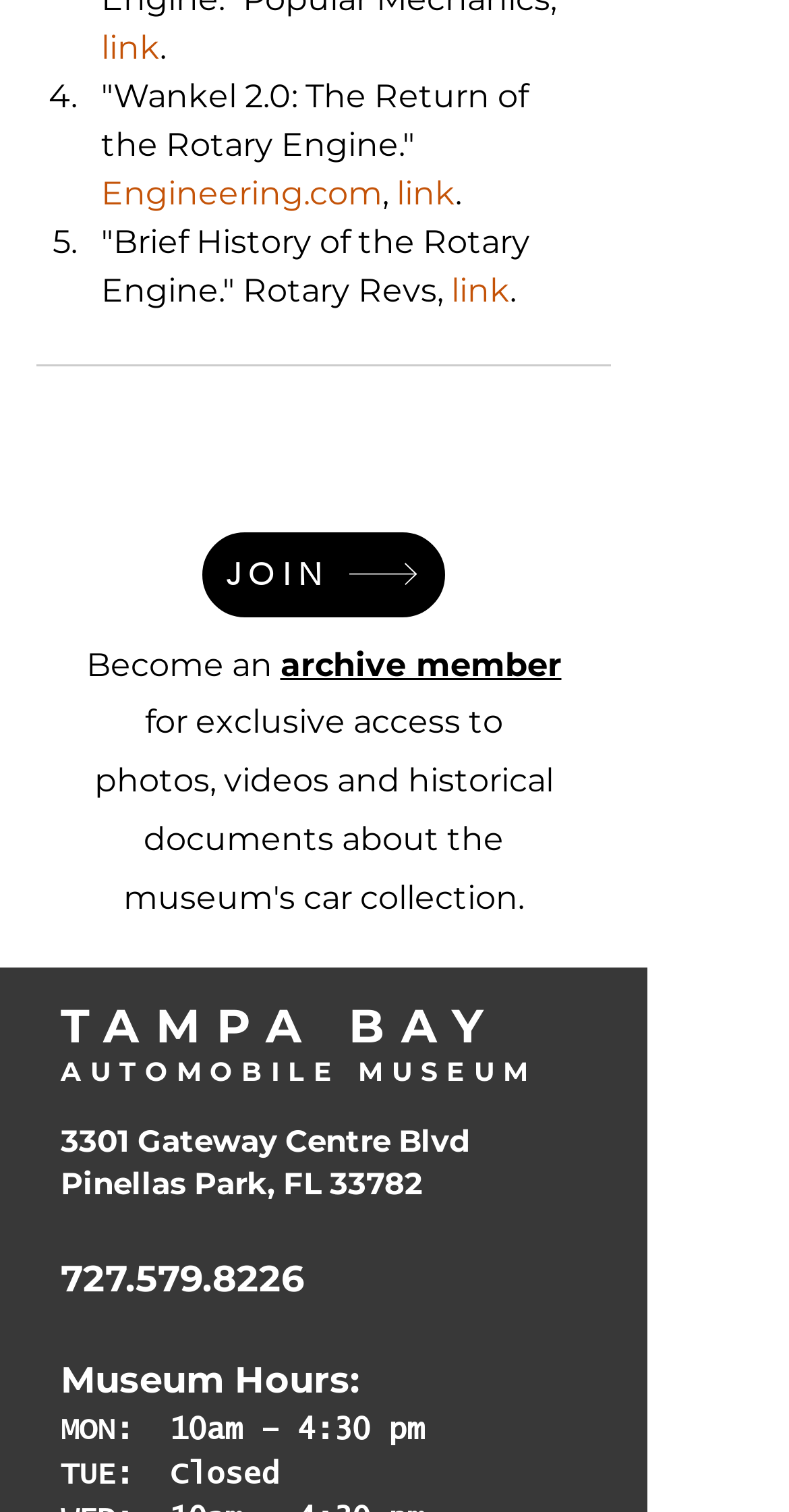Please reply to the following question using a single word or phrase: 
What is the link text next to '4.'?

Engineering.com